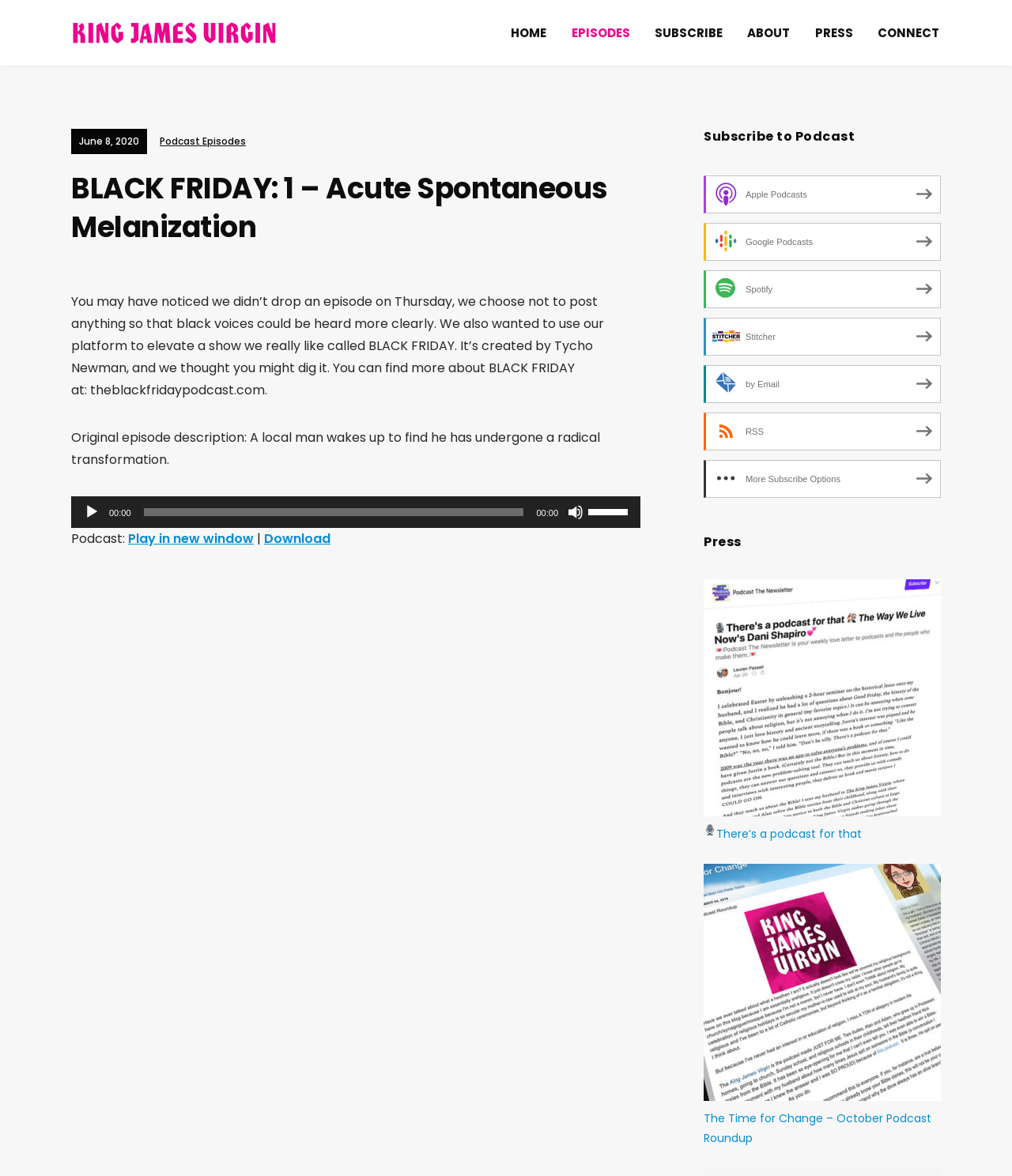Identify the bounding box coordinates of the clickable region required to complete the instruction: "Subscribe to the podcast on Apple Podcasts". The coordinates should be given as four float numbers within the range of 0 and 1, i.e., [left, top, right, bottom].

[0.695, 0.149, 0.93, 0.181]